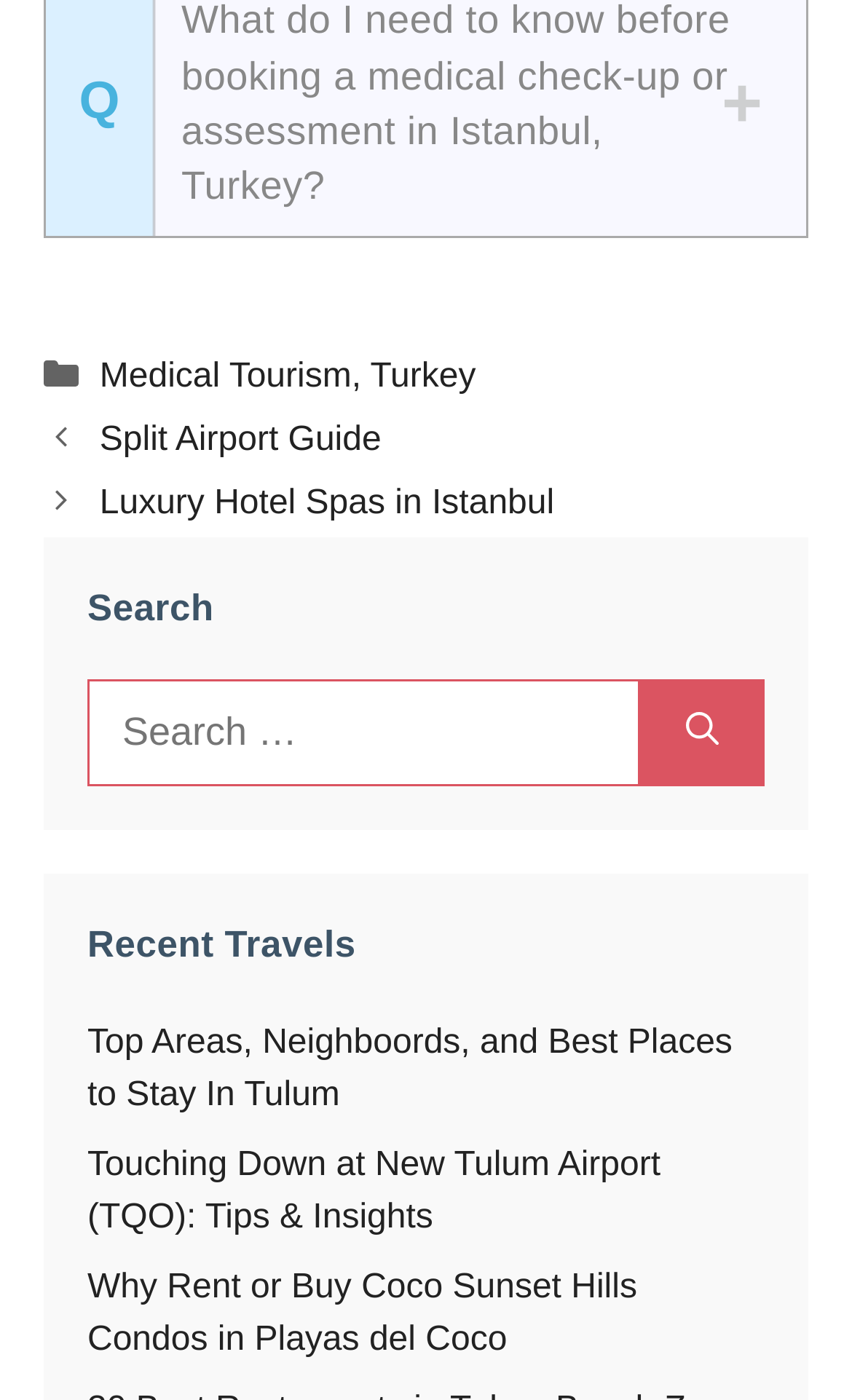Reply to the question with a brief word or phrase: What is the purpose of the search box?

To search for content